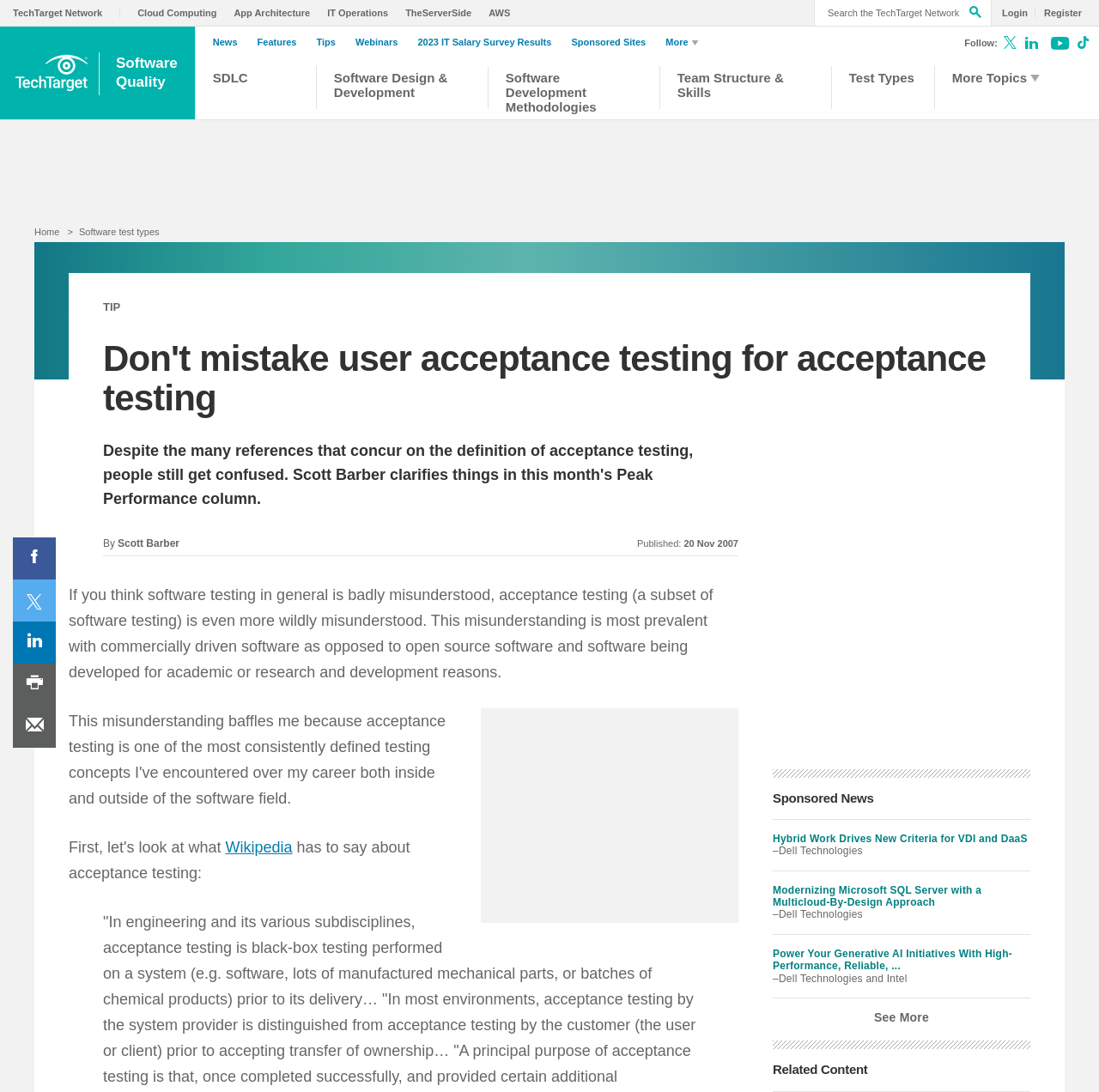Determine the bounding box coordinates for the clickable element required to fulfill the instruction: "Share on Facebook". Provide the coordinates as four float numbers between 0 and 1, i.e., [left, top, right, bottom].

[0.012, 0.492, 0.051, 0.53]